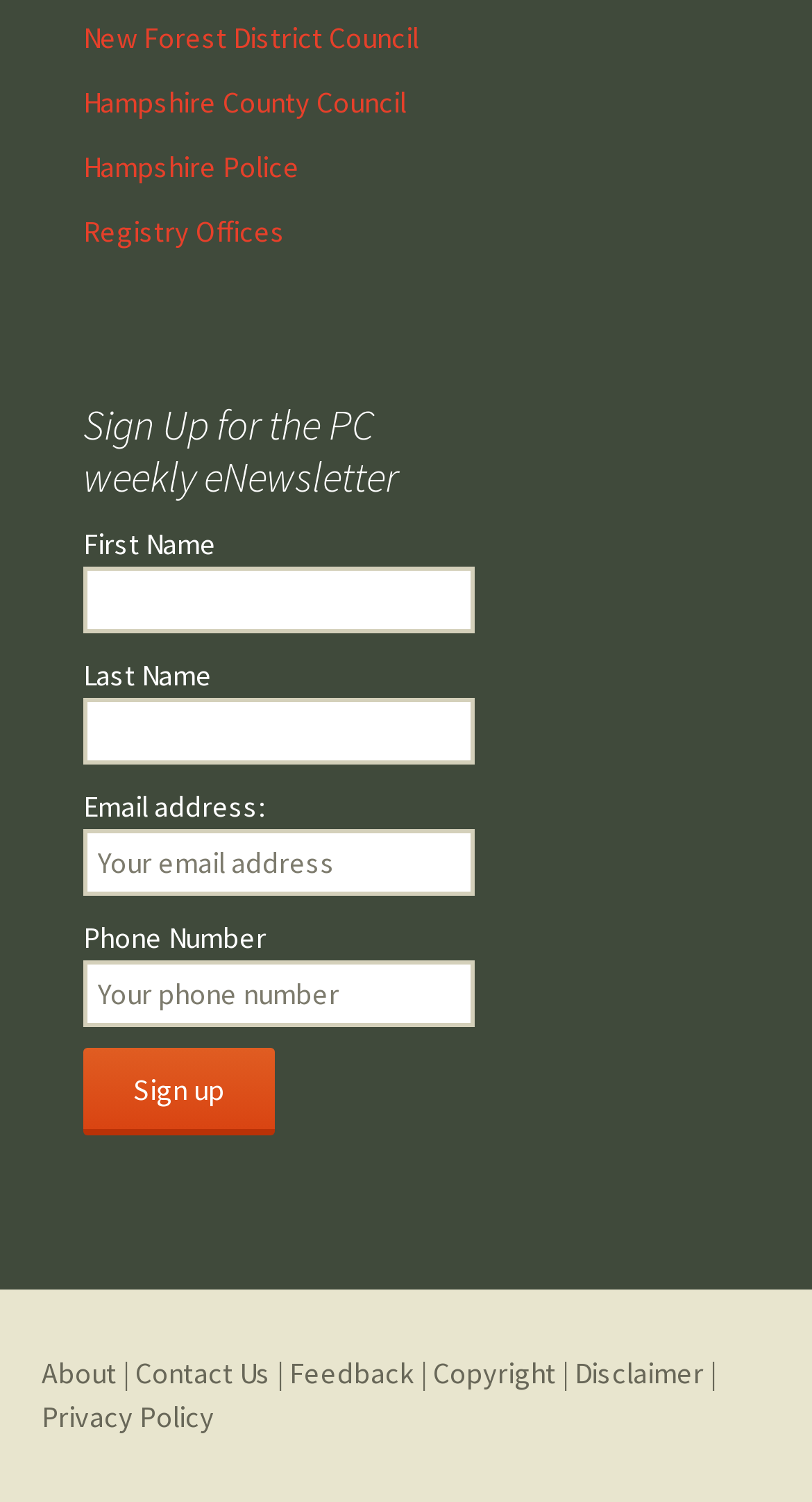Pinpoint the bounding box coordinates of the element to be clicked to execute the instruction: "Click the 'Sign up' button".

[0.103, 0.698, 0.338, 0.756]